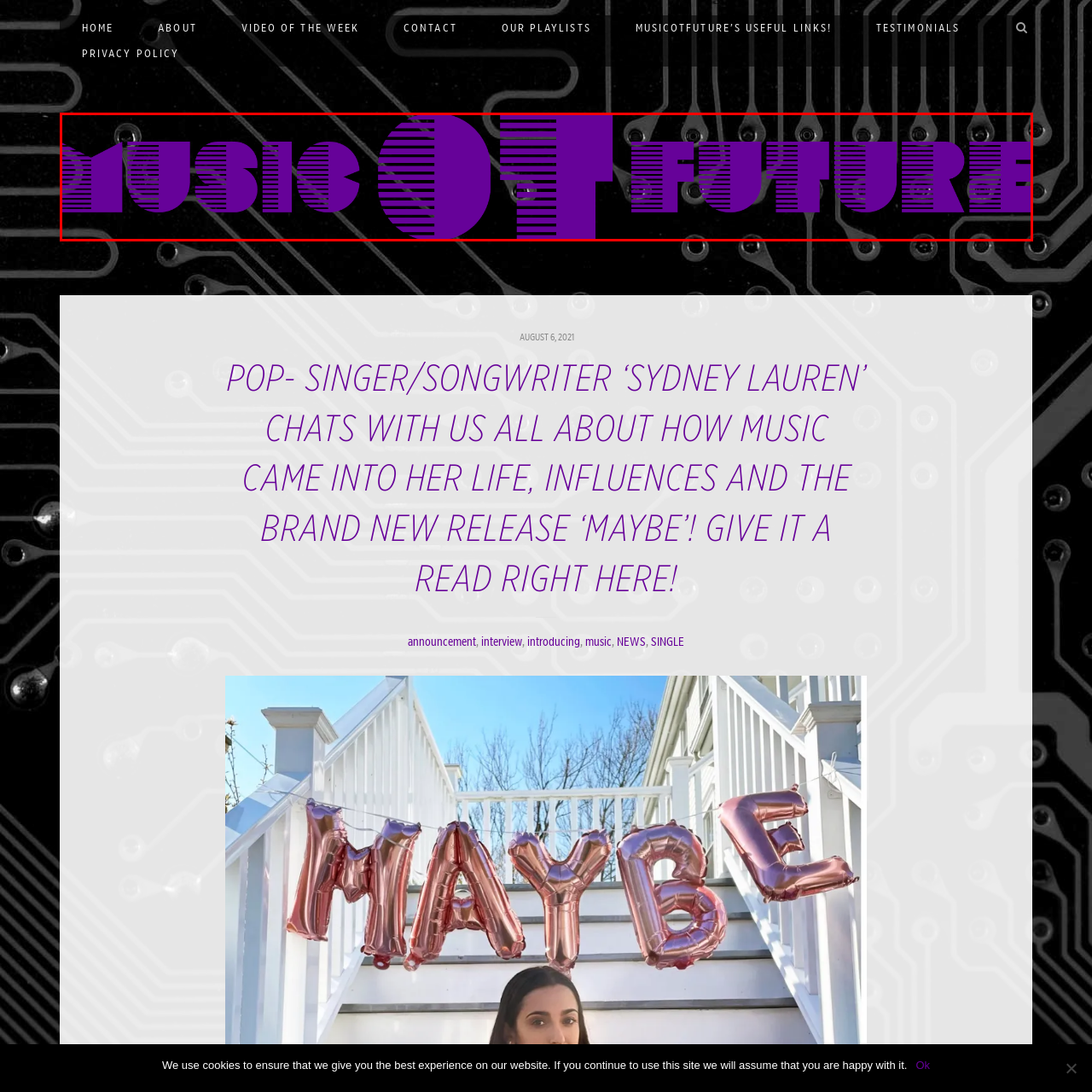Carefully inspect the area of the image highlighted by the red box and deliver a detailed response to the question below, based on your observations: What is the purpose of the platform represented by the logo?

The platform represented by the logo is dedicated to music discussions, artist interviews, and the latest releases, as mentioned in the caption, which suggests that it is a platform for music enthusiasts to engage with the music scene.